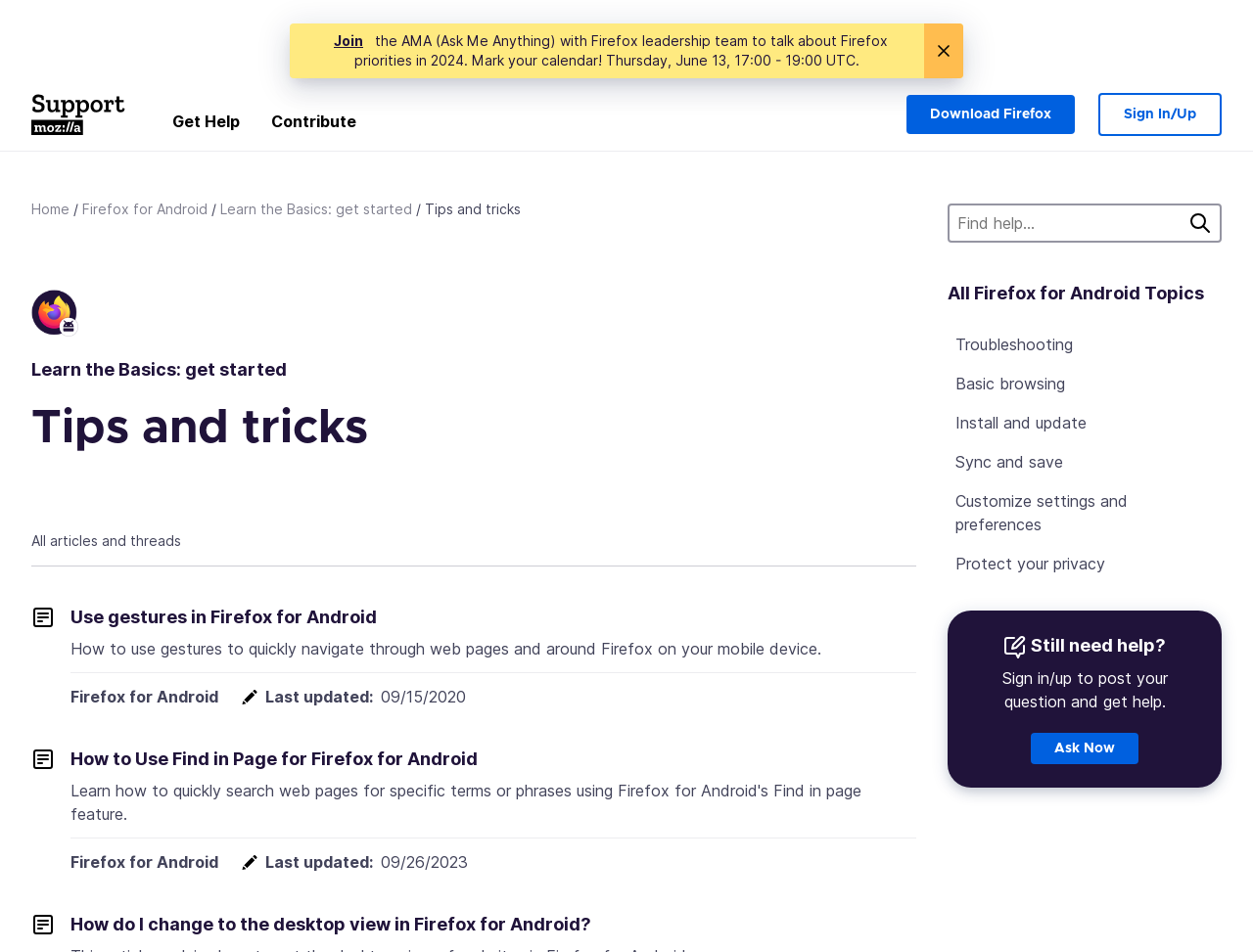Please specify the bounding box coordinates in the format (top-left x, top-left y, bottom-right x, bottom-right y), with all values as floating point numbers between 0 and 1. Identify the bounding box of the UI element described by: Get Help

[0.125, 0.107, 0.204, 0.158]